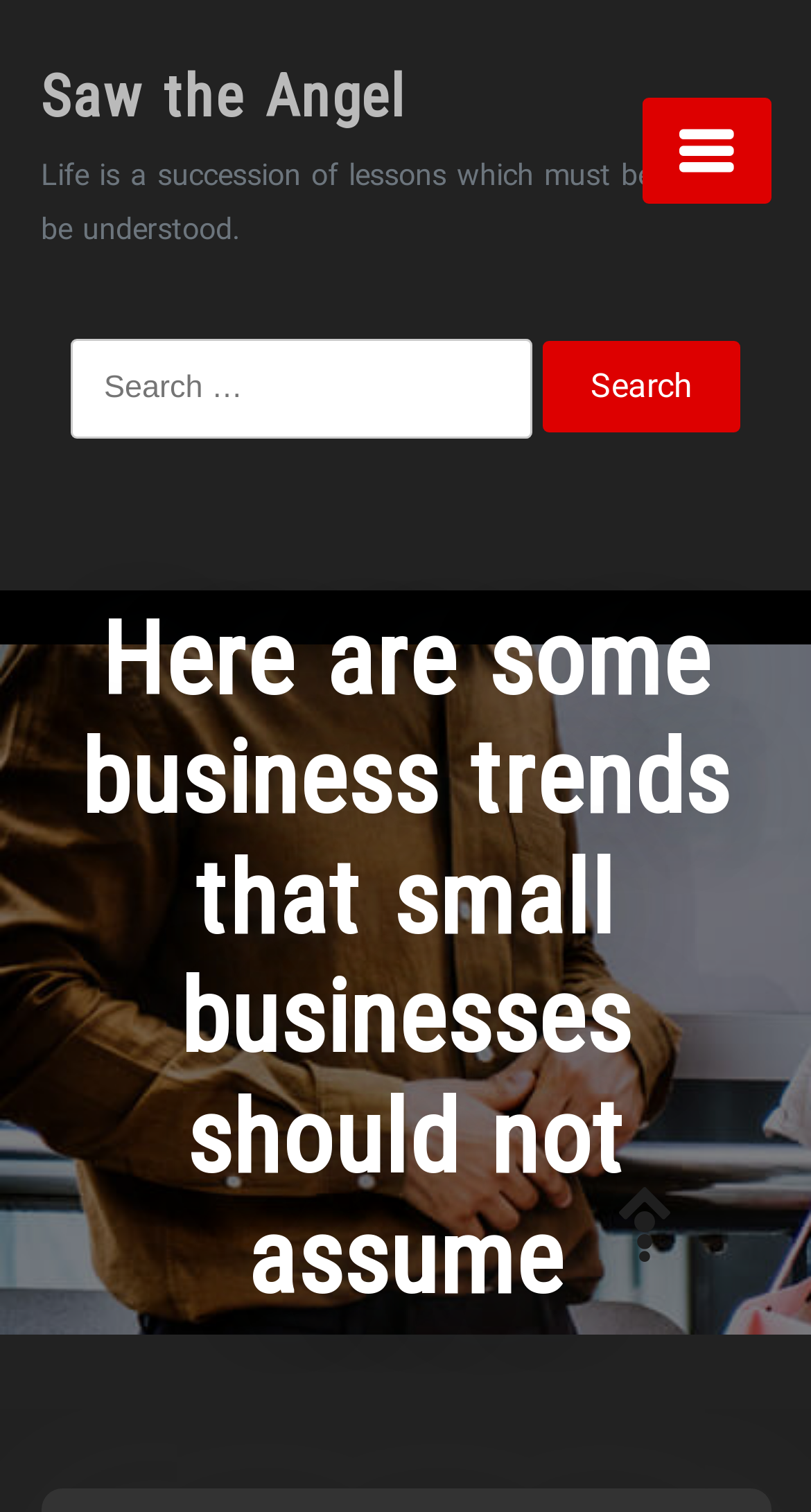What is the icon on the top right corner?
Look at the image and construct a detailed response to the question.

I found the icon by looking at the button element with the bounding box coordinates [0.791, 0.064, 0.95, 0.134]. The text within this element is '', which represents an arrow icon.